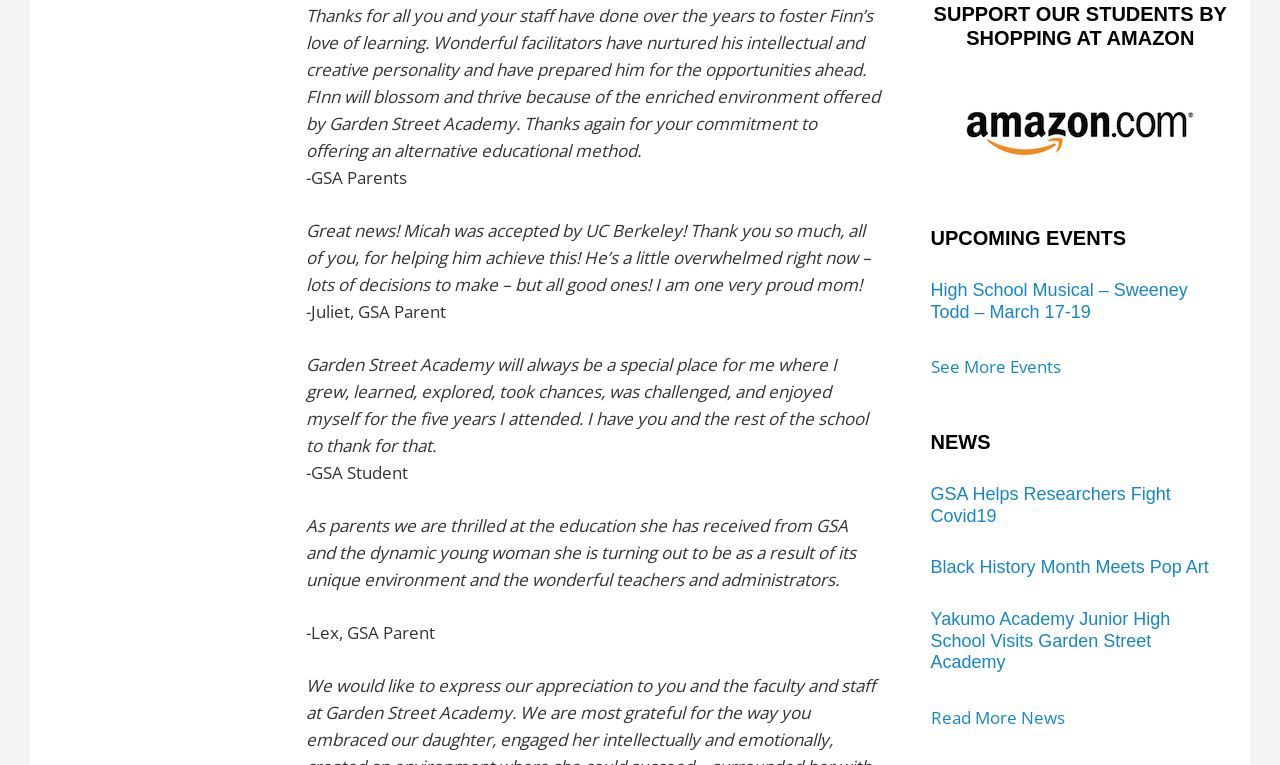Determine the bounding box coordinates in the format (top-left x, top-left y, bottom-right x, bottom-right y). Ensure all values are floating point numbers between 0 and 1. Identify the bounding box of the UI element described by: alt="Click to support GSA"

[0.727, 0.123, 0.961, 0.23]